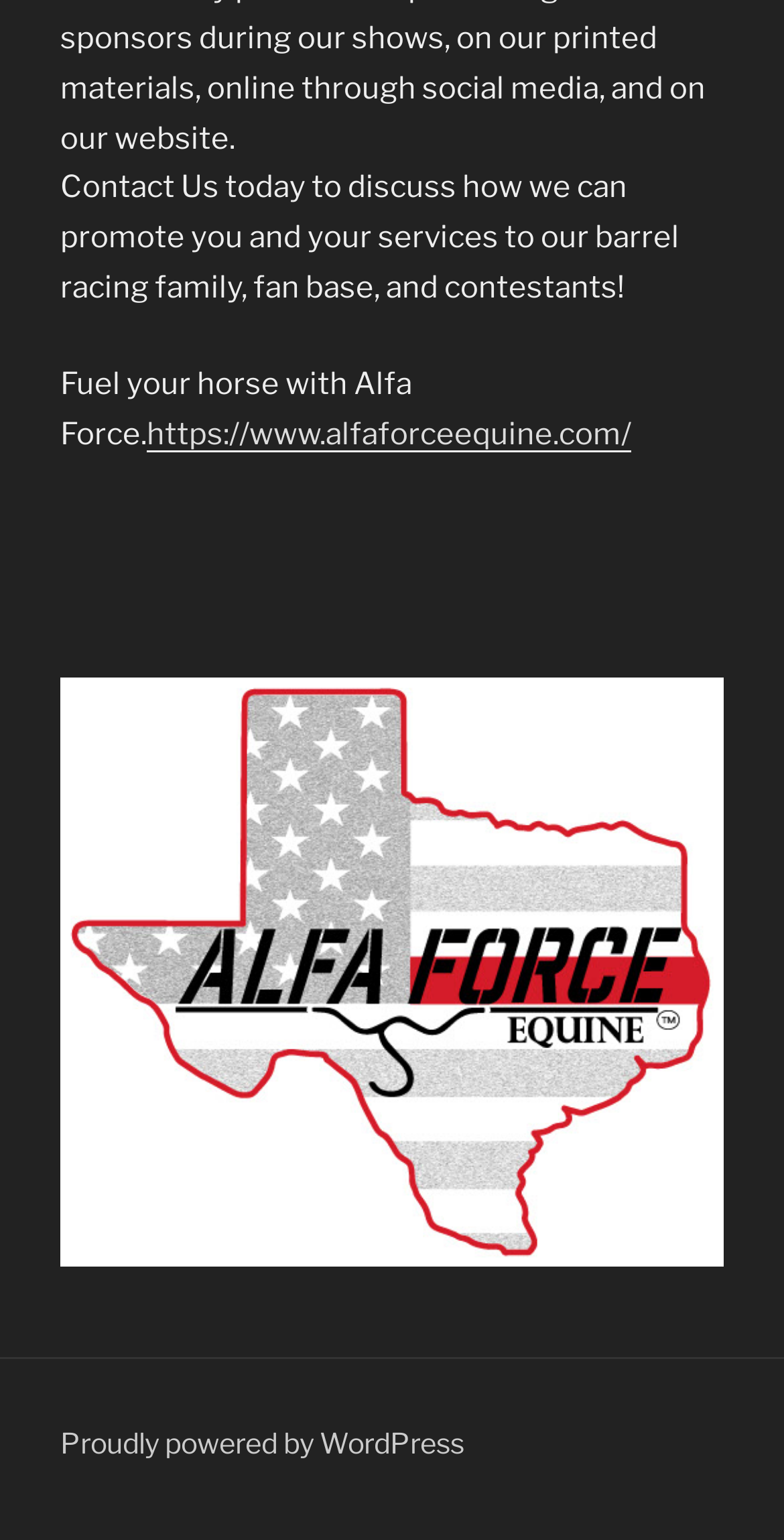Determine the bounding box for the UI element that matches this description: "Proudly powered by WordPress".

[0.077, 0.926, 0.592, 0.948]